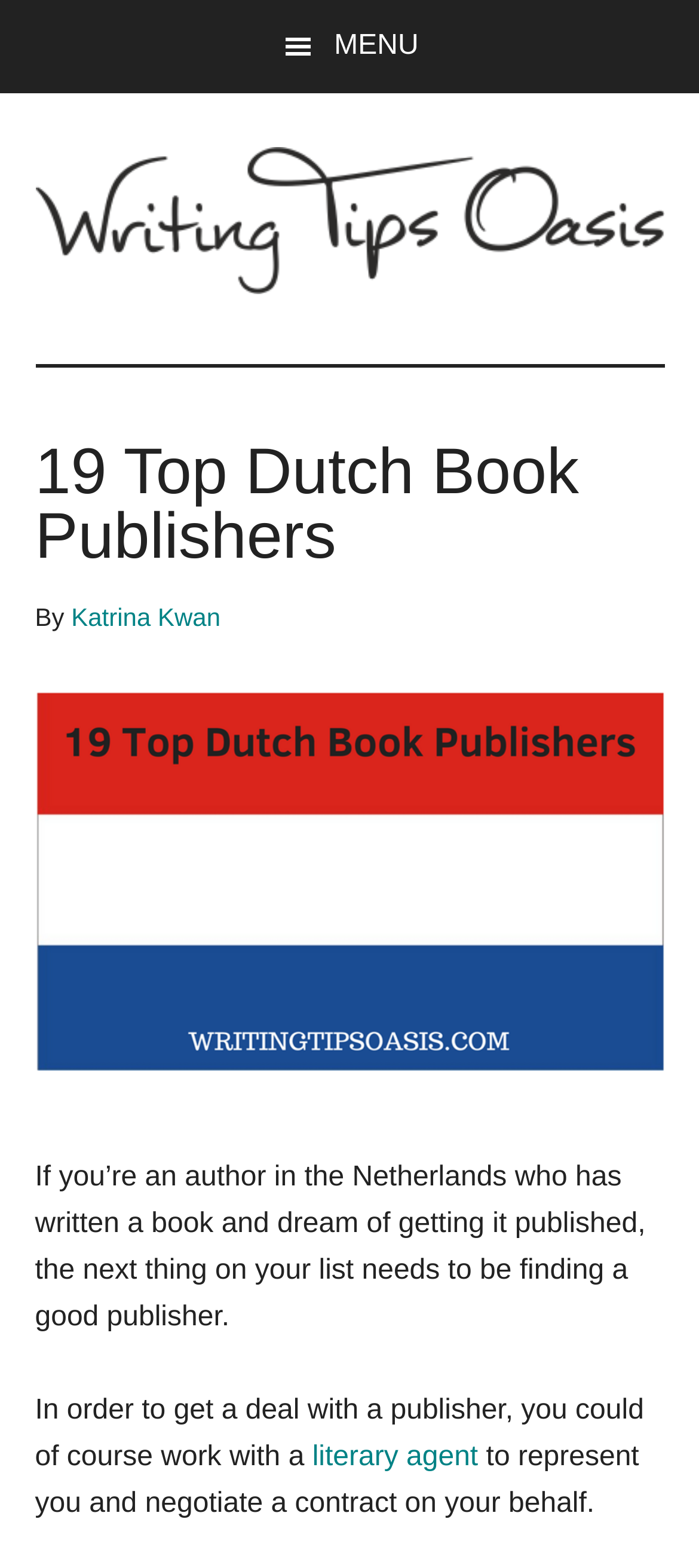From the element description: "Katrina Kwan", extract the bounding box coordinates of the UI element. The coordinates should be expressed as four float numbers between 0 and 1, in the order [left, top, right, bottom].

[0.102, 0.385, 0.315, 0.403]